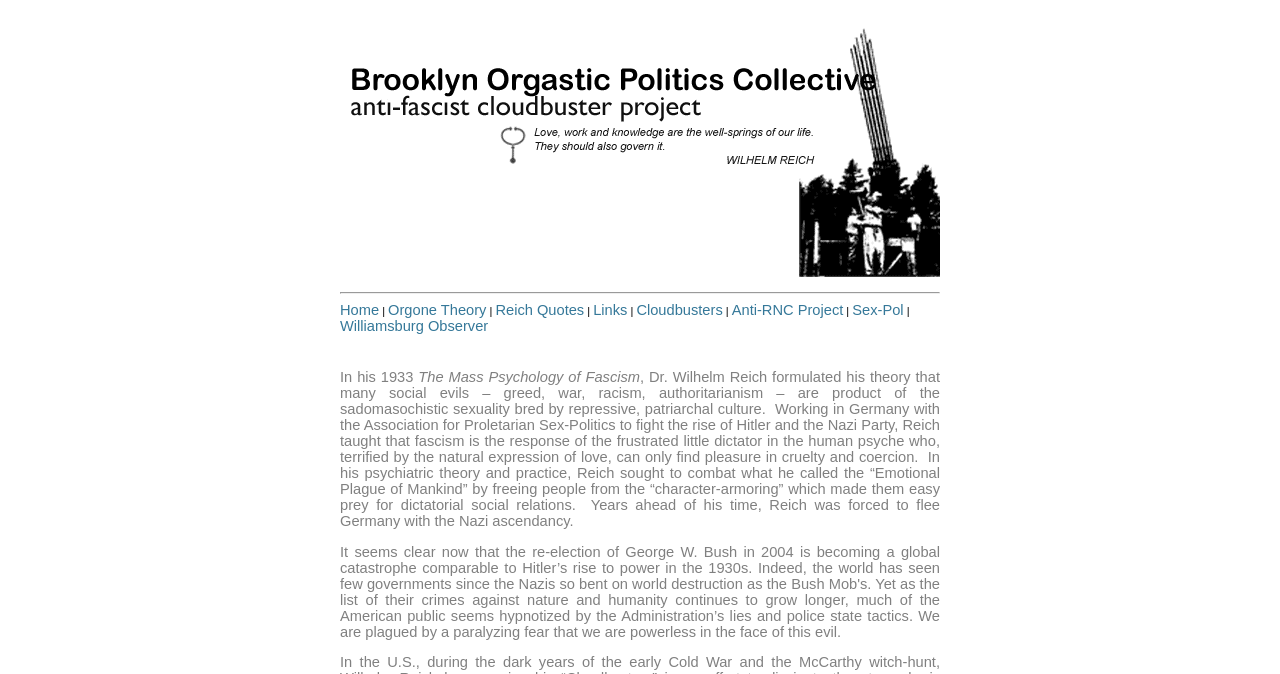Indicate the bounding box coordinates of the element that must be clicked to execute the instruction: "go to home page". The coordinates should be given as four float numbers between 0 and 1, i.e., [left, top, right, bottom].

[0.266, 0.449, 0.296, 0.472]